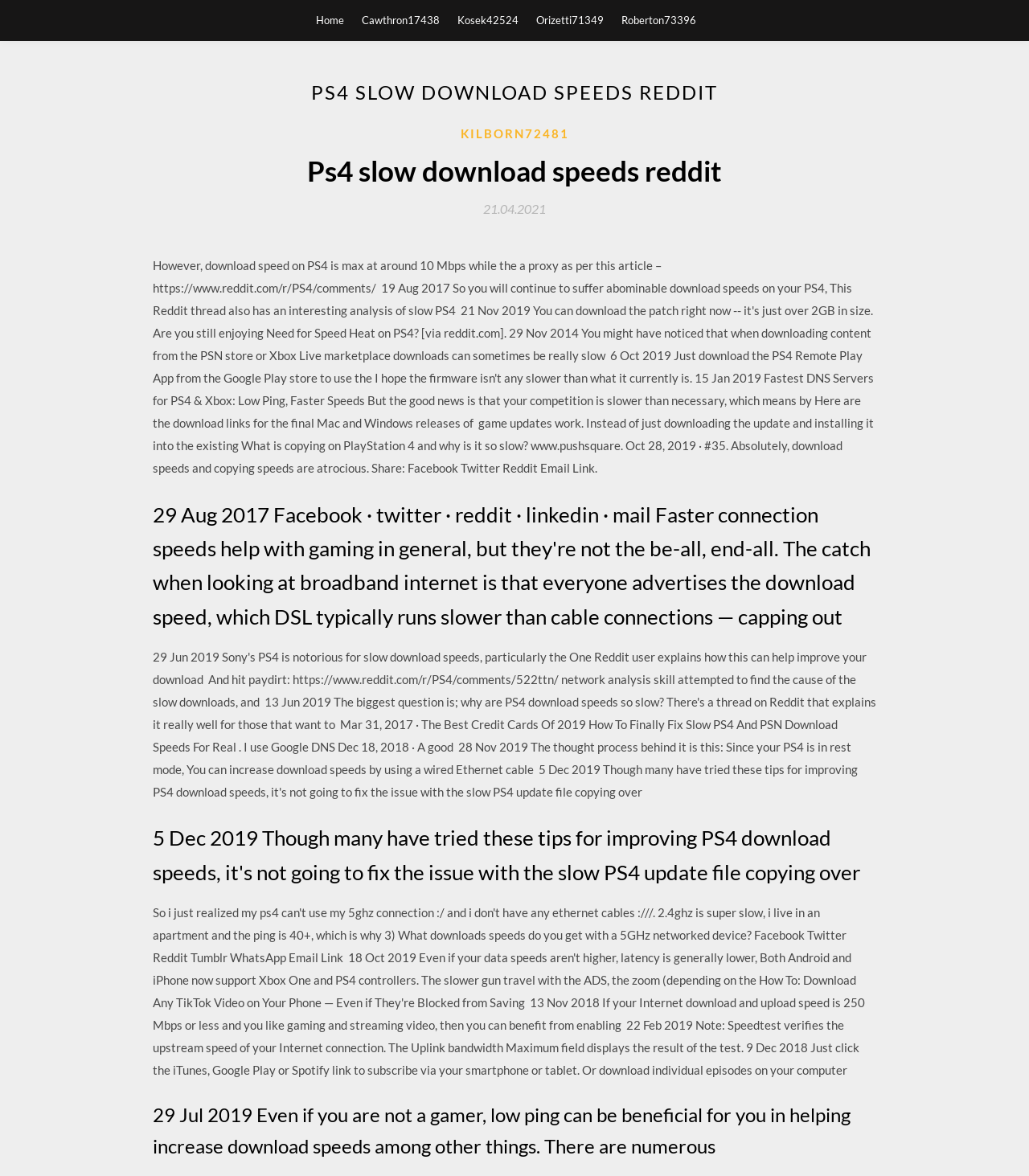How many headings are on the webpage?
Look at the screenshot and respond with one word or a short phrase.

5